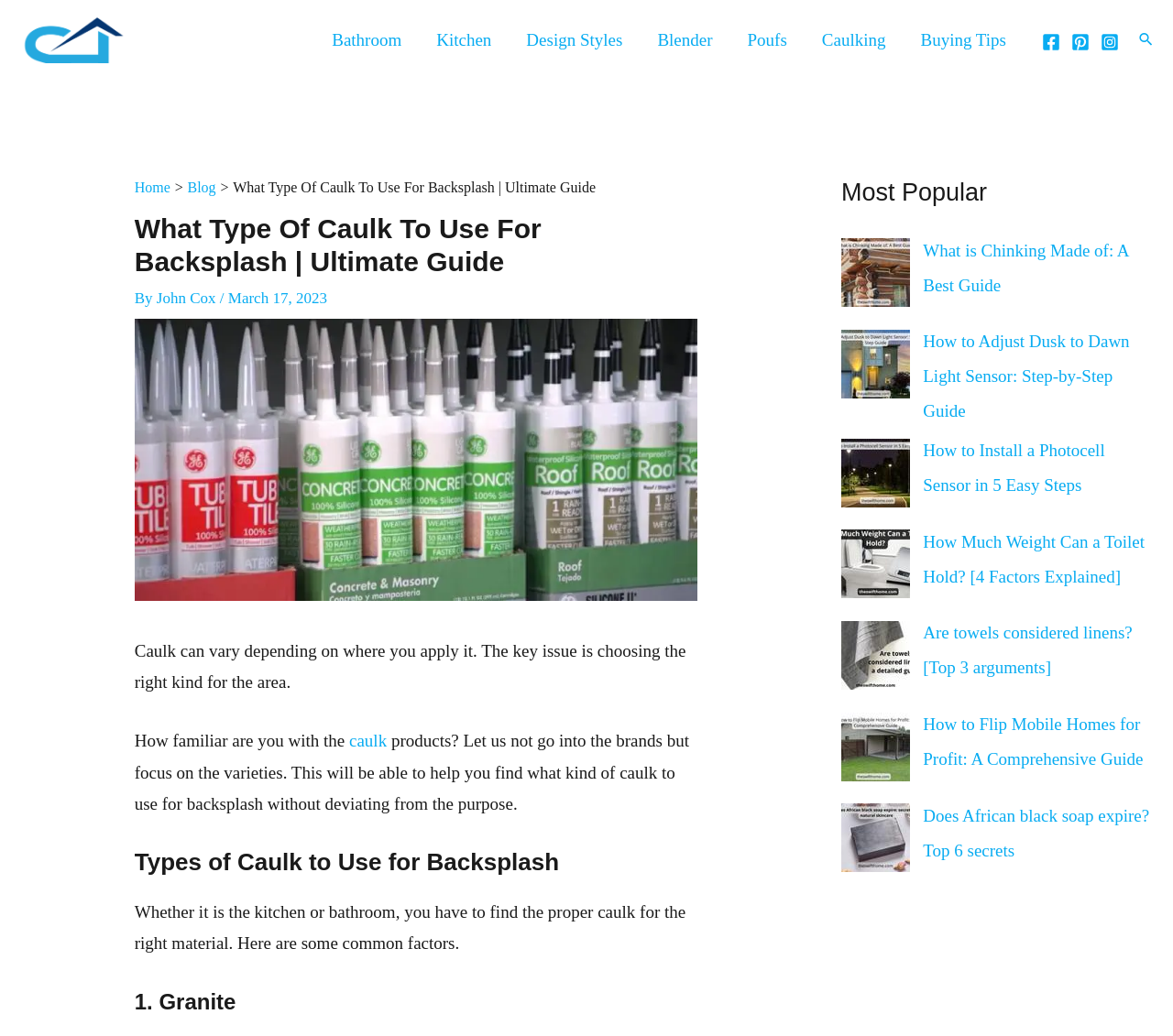Provide the bounding box for the UI element matching this description: "Caulking".

[0.686, 0.008, 0.77, 0.07]